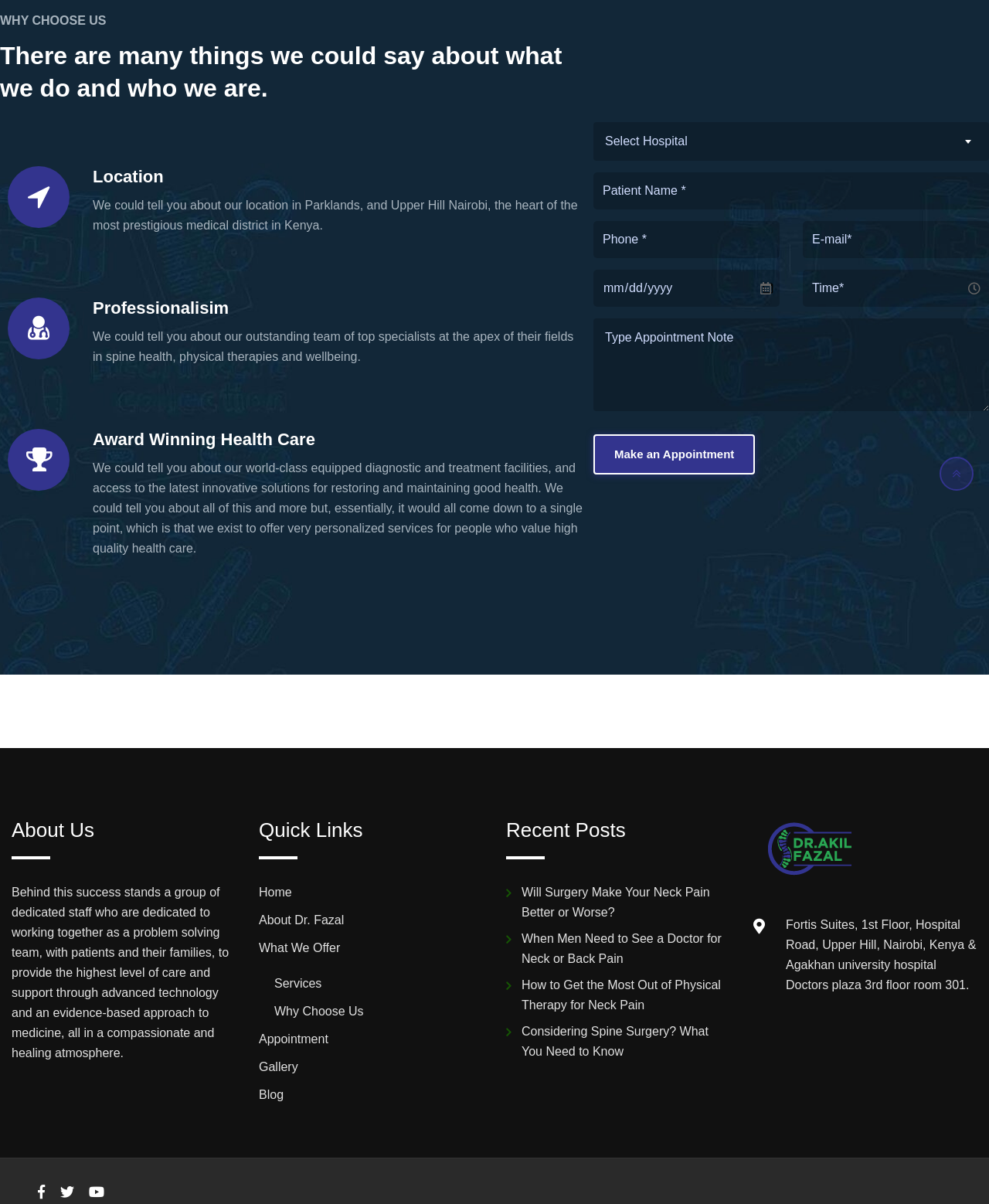Please specify the bounding box coordinates in the format (top-left x, top-left y, bottom-right x, bottom-right y), with values ranging from 0 to 1. Identify the bounding box for the UI component described as follows: Why Choose Us

[0.277, 0.834, 0.368, 0.845]